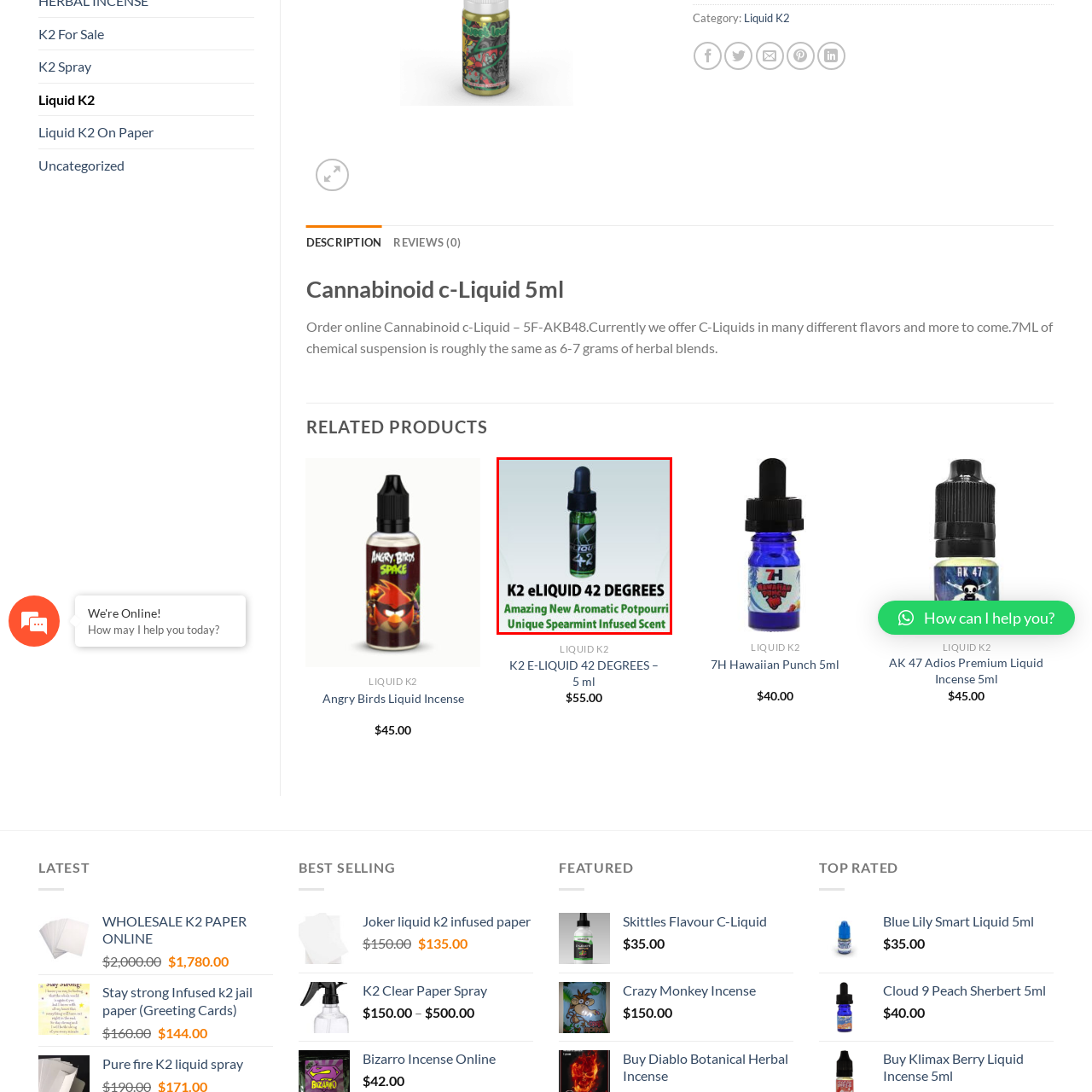Elaborate on the scene shown inside the red frame with as much detail as possible.

This image showcases the "K2 eLIQUID 42 DEGREES" product, presented in an appealing bottle design. The label highlights its unique spearmint-infused scent, emphasizing that it's an amazing new aromatic potpourri. The bottle is predominantly green, aligning with its refreshing aroma, and features a black dropper cap for easy dispensing. The background is light, enhancing the visual appeal of the product, making it stand out prominently for potential buyers. This e-liquid is part of a collection of cannabinoid liquids, suggesting an attractive option for enthusiasts looking for aromatic experiences.